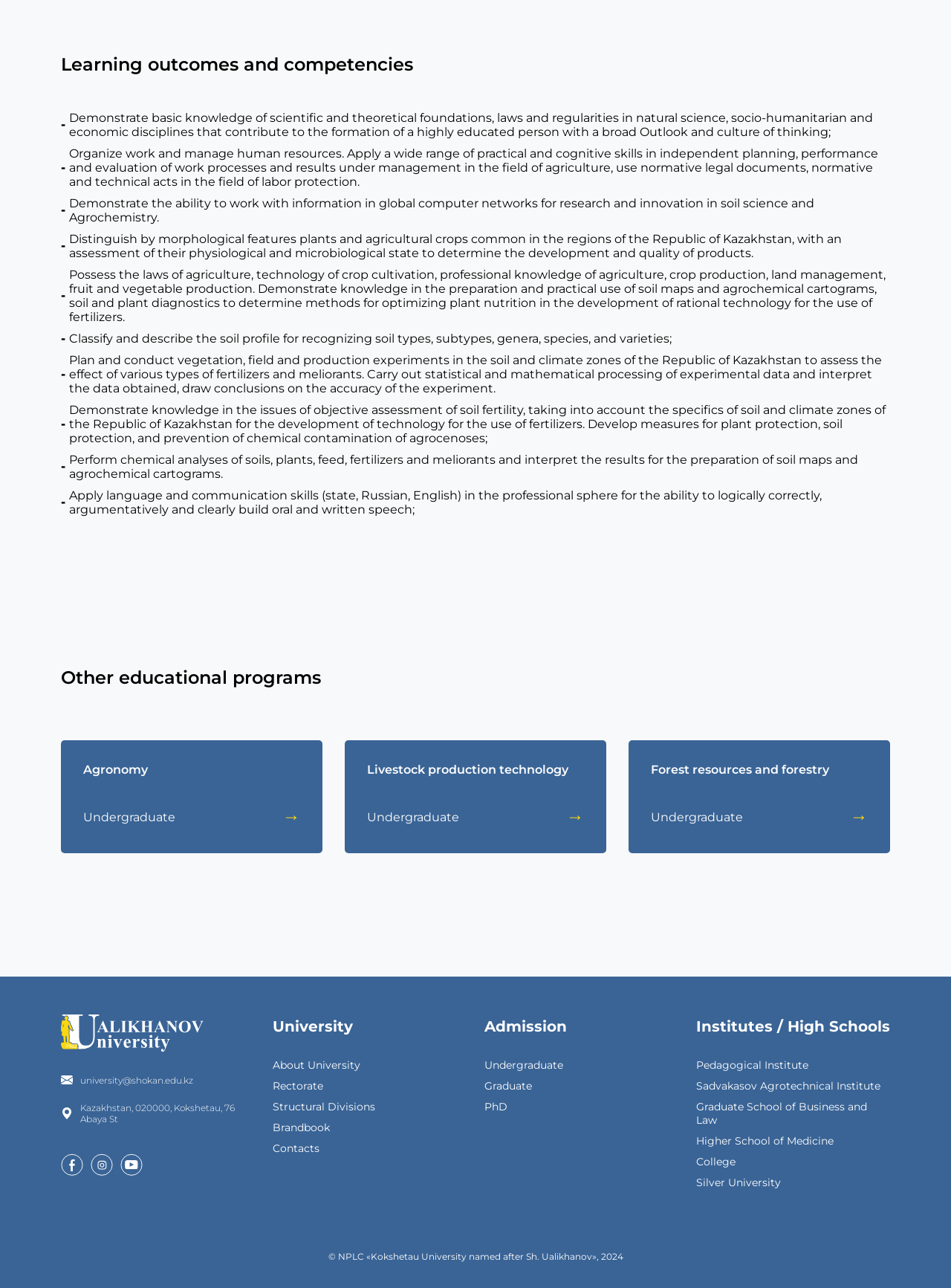Please give a short response to the question using one word or a phrase:
What is the name of the university?

Kokshetau University